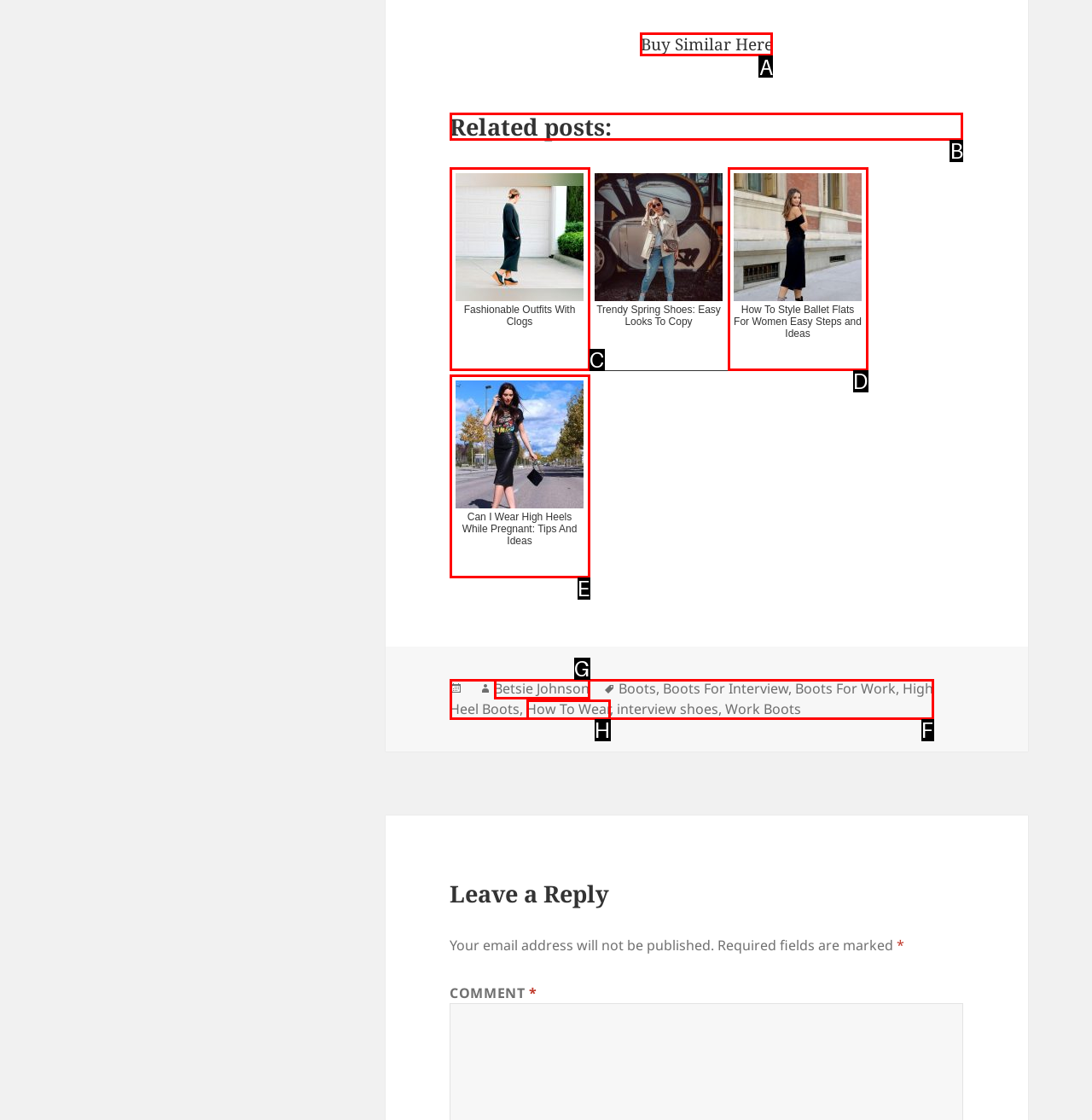Given the task: Click the 'Appliances' link, indicate which boxed UI element should be clicked. Provide your answer using the letter associated with the correct choice.

None